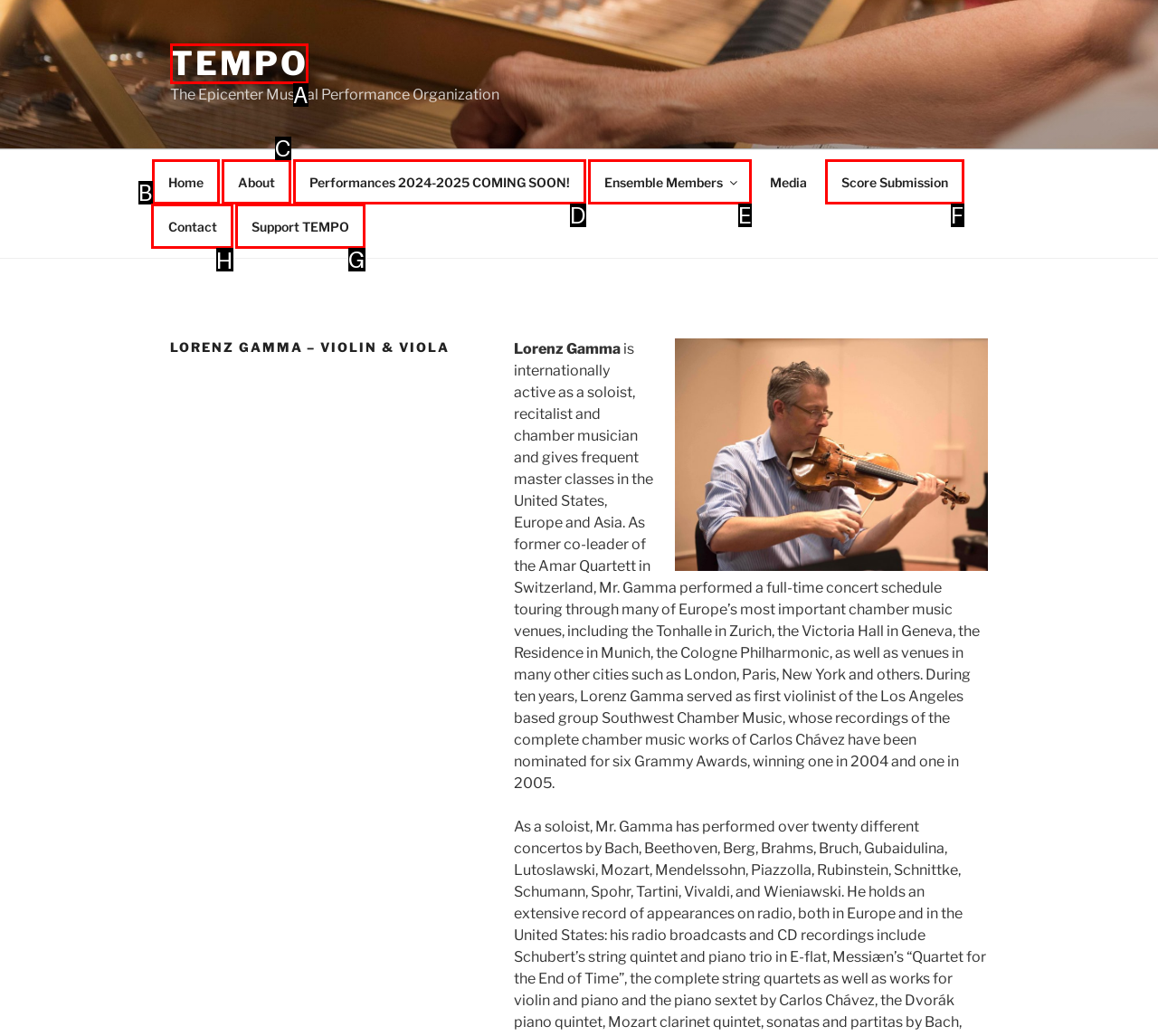Show which HTML element I need to click to perform this task: Contact TEMPO Answer with the letter of the correct choice.

H